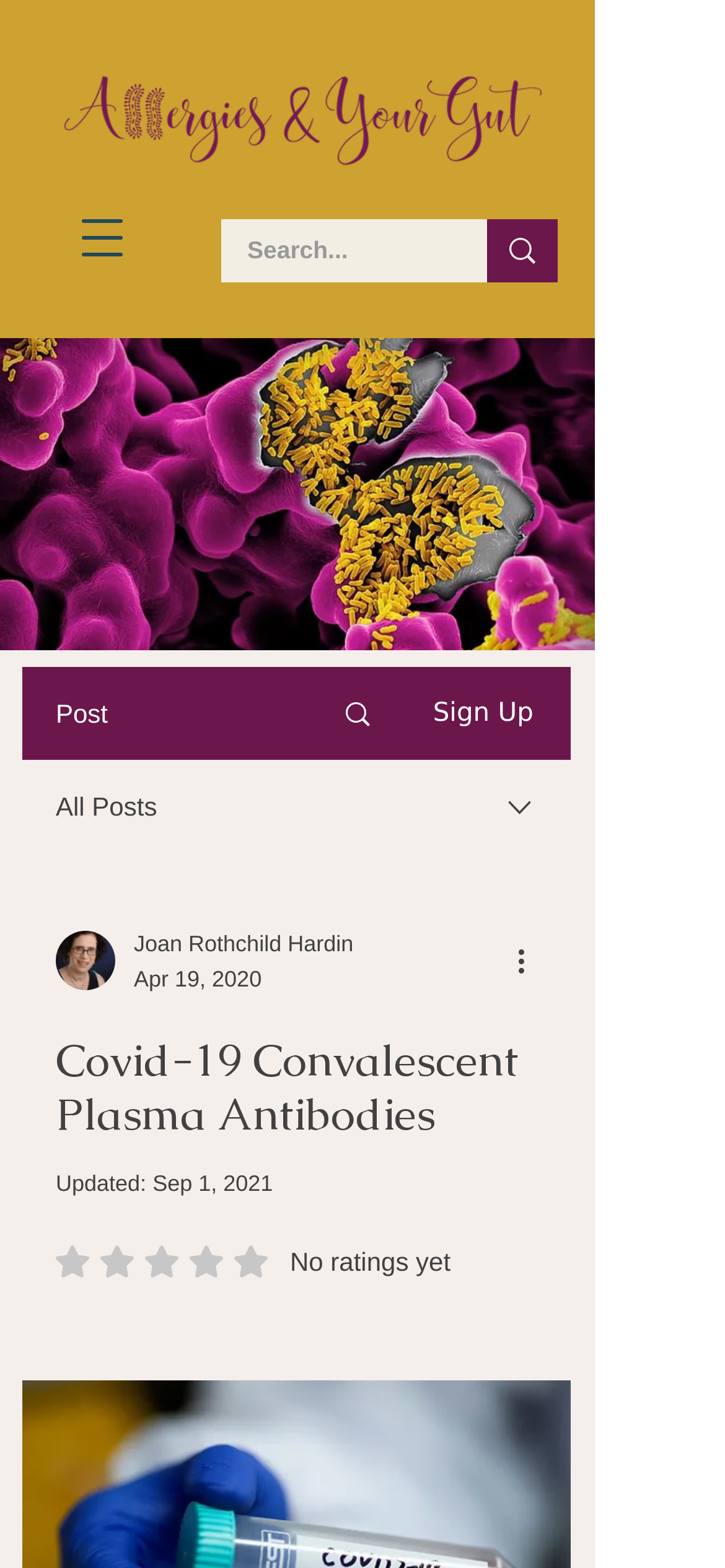Respond to the following question using a concise word or phrase: 
What is the rating of the post?

0 out of 5 stars